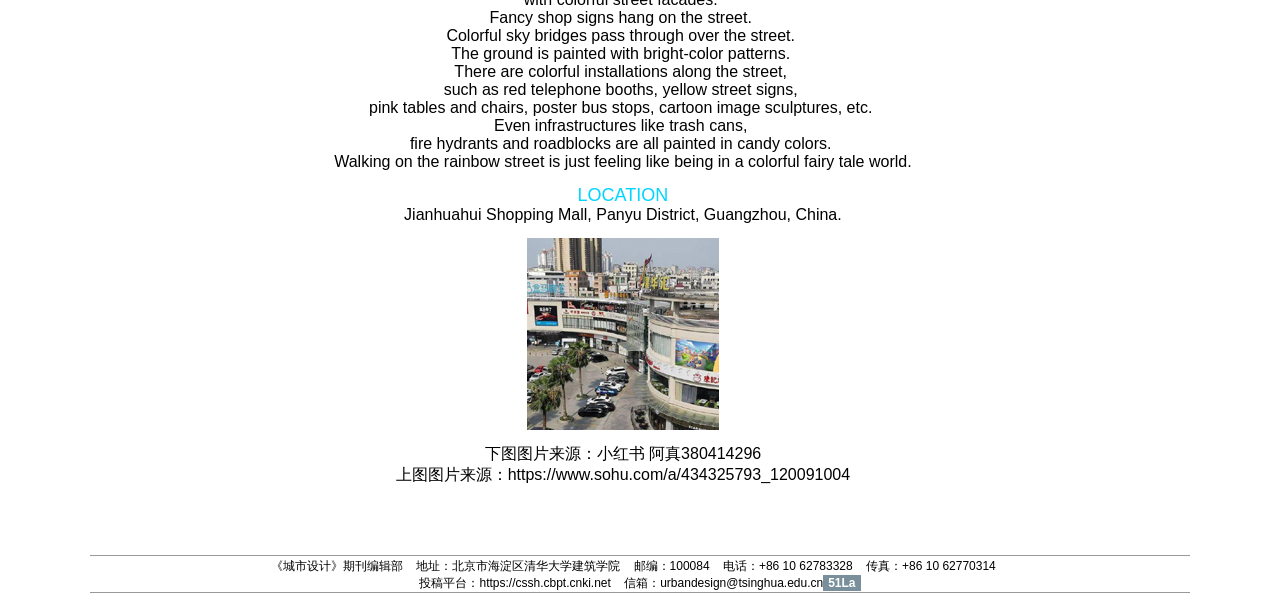Answer in one word or a short phrase: 
What is the color of the telephone booths?

Red